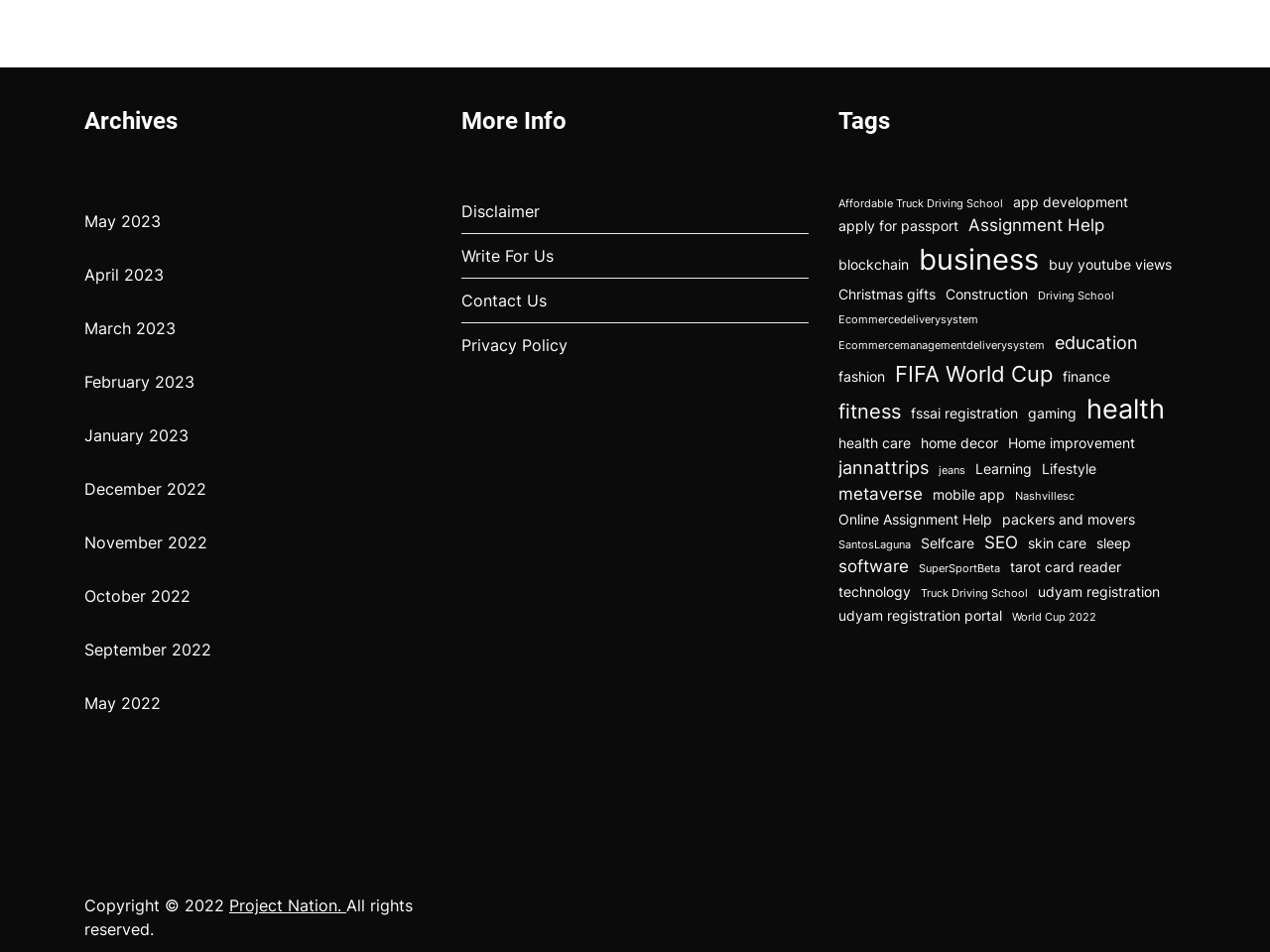Provide the bounding box coordinates for the UI element that is described by this text: "fitness". The coordinates should be in the form of four float numbers between 0 and 1: [left, top, right, bottom].

[0.66, 0.417, 0.709, 0.448]